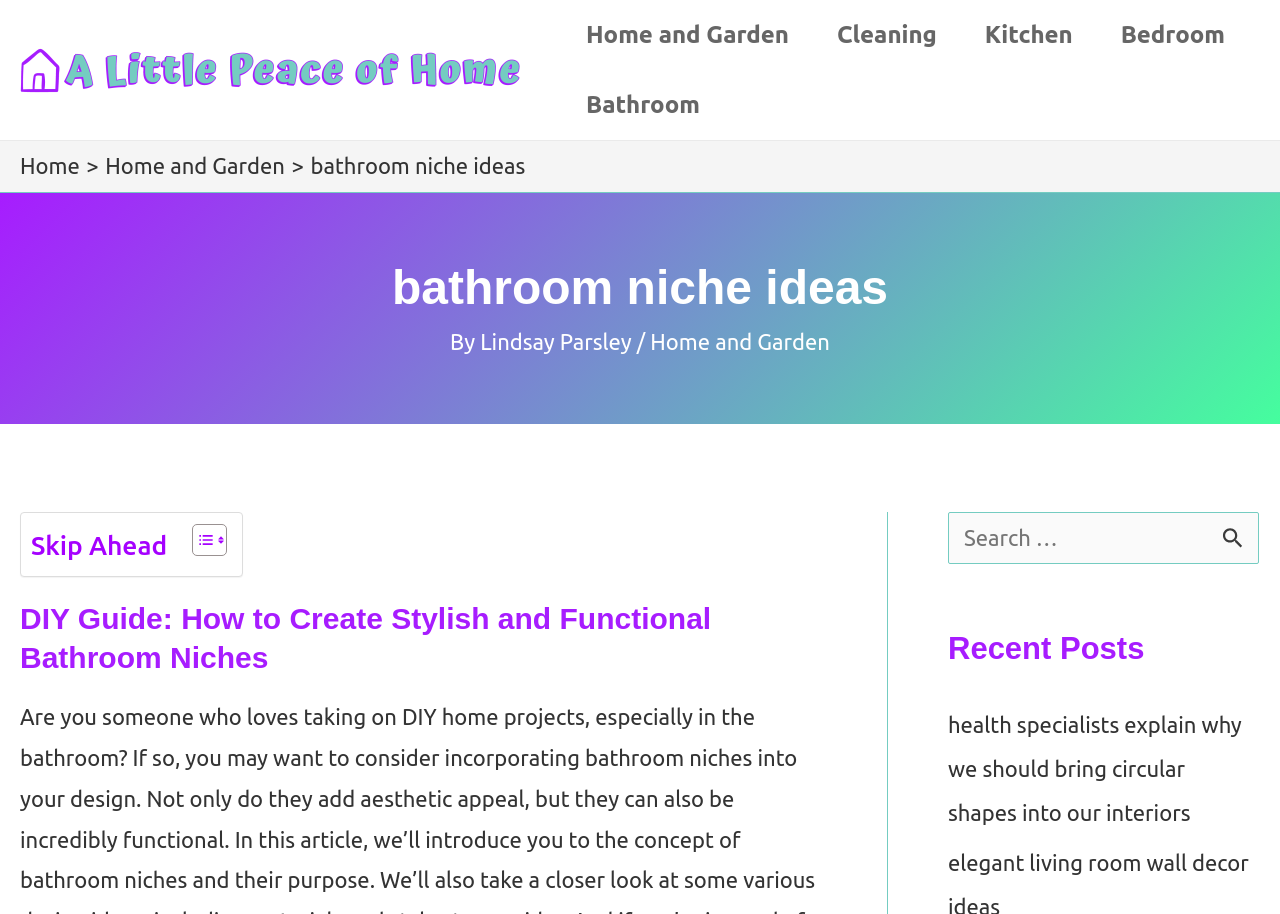Can you specify the bounding box coordinates of the area that needs to be clicked to fulfill the following instruction: "Search for something using the search box"?

[0.741, 0.56, 0.984, 0.617]